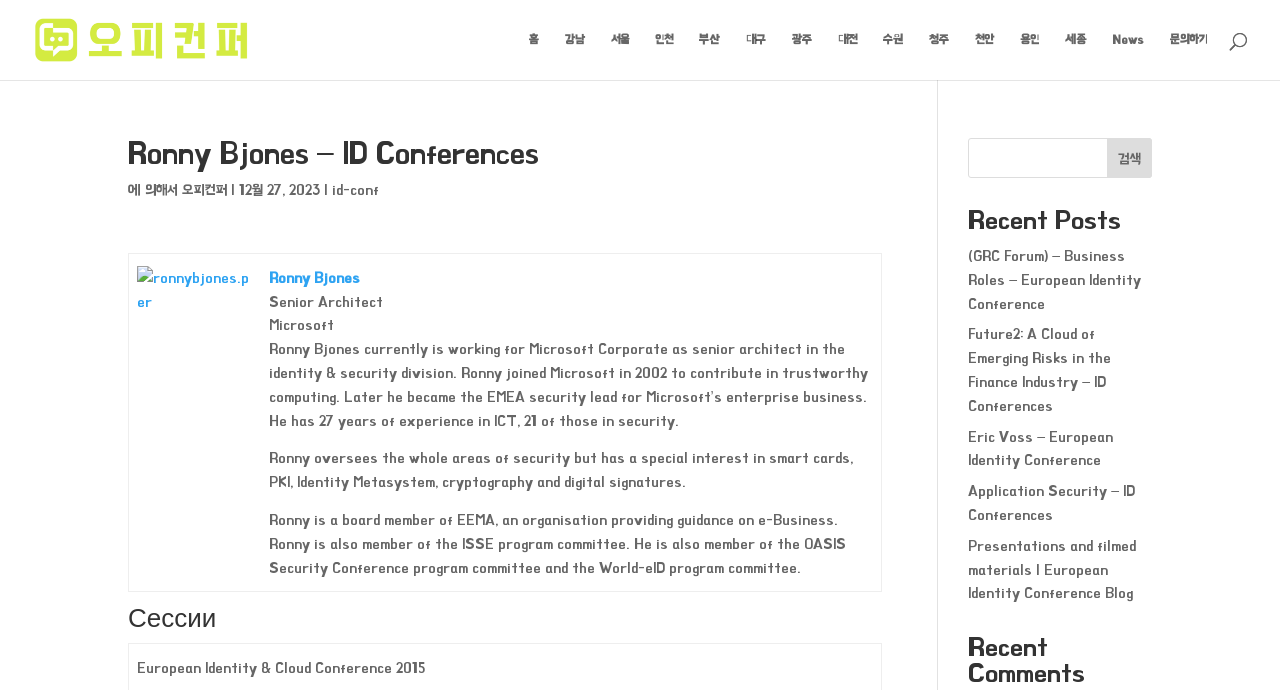What is the headline of the webpage?

Ronny Bjones – ID Conferences